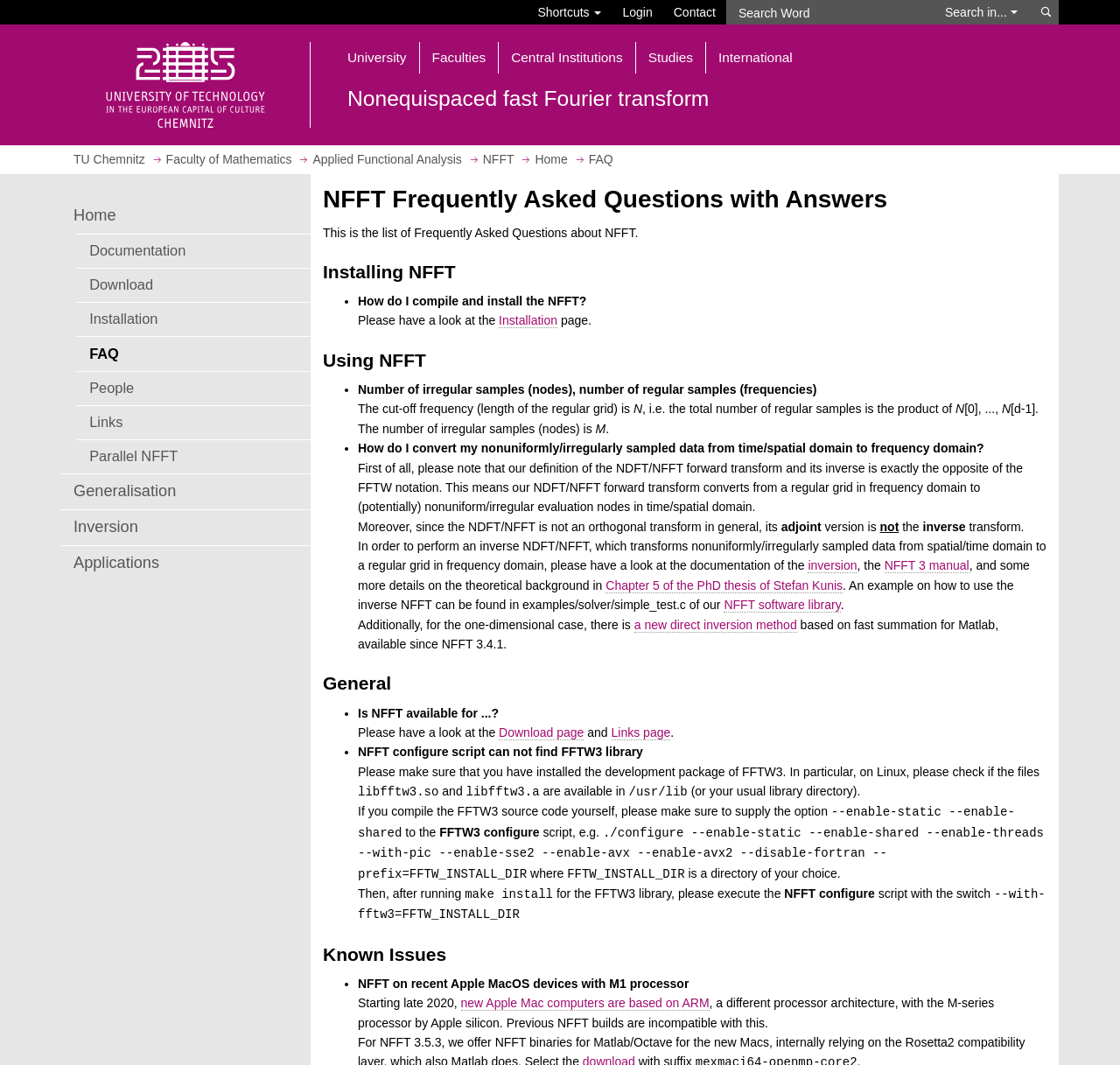Generate a comprehensive description of the contents of the webpage.

This webpage is a FAQ page for Nonequispaced fast Fourier transform (NFFT). At the top, there is a banner with navigation links, including "Shortcuts", "Login", and "Contact". Below the banner, there is a search bar with a search button. 

On the left side, there is a navigation menu with links to "Home", "Documentation", "Download", "Installation", "FAQ", "People", "Links", "Parallel NFFT", "Generalisation", "Inversion", and "Applications". 

The main content of the page is divided into three sections: "NFFT Frequently Asked Questions with Answers", "Installing NFFT", and "Using NFFT". 

In the "NFFT Frequently Asked Questions with Answers" section, there is a brief introduction to the FAQ page. 

The "Installing NFFT" section has a question about how to compile and install NFFT, with a link to the "Installation" page for more information. 

The "Using NFFT" section has several questions and answers about using NFFT, including questions about the number of irregular samples, the cut-off frequency, and how to convert nonuniformly sampled data from time/spatial domain to frequency domain. The answers provide detailed explanations and links to relevant documentation and resources. 

Throughout the page, there are various links to other pages and resources, including the "Installation" page, the "NFFT 3 manual", and the "PhD thesis of Stefan Kunis".